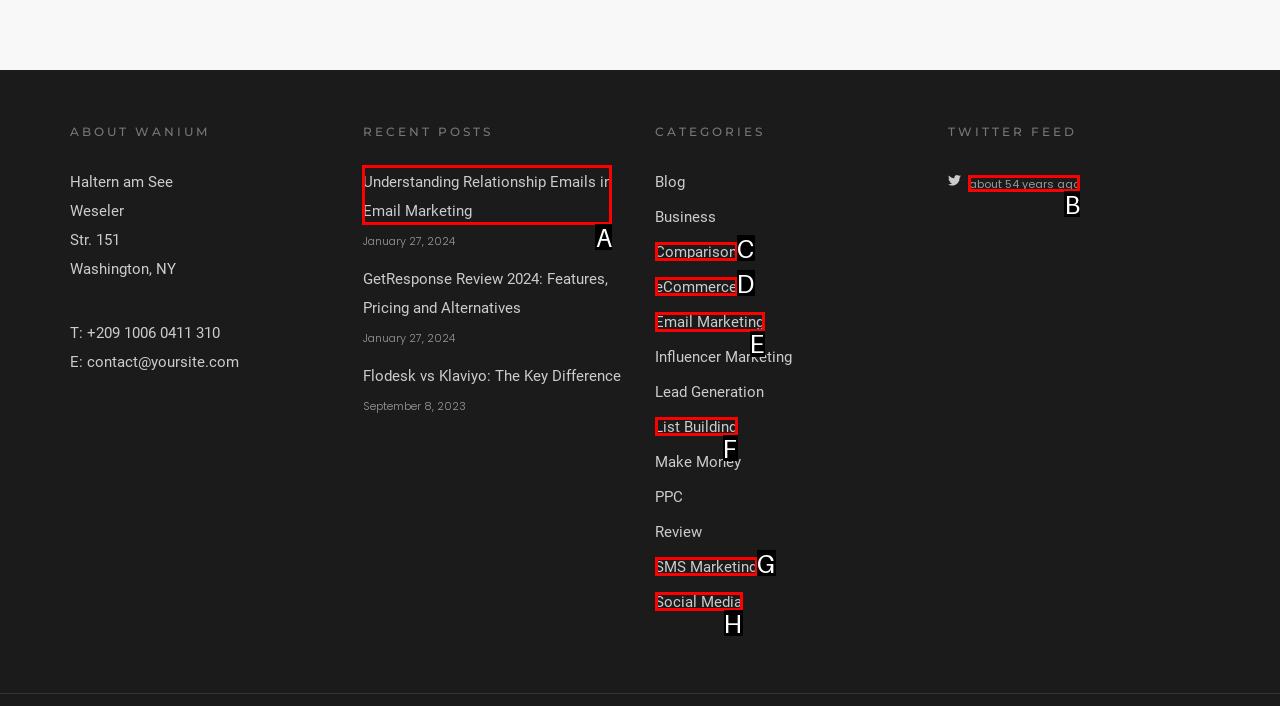Which option should you click on to fulfill this task: Visit the Email Marketing page? Answer with the letter of the correct choice.

E